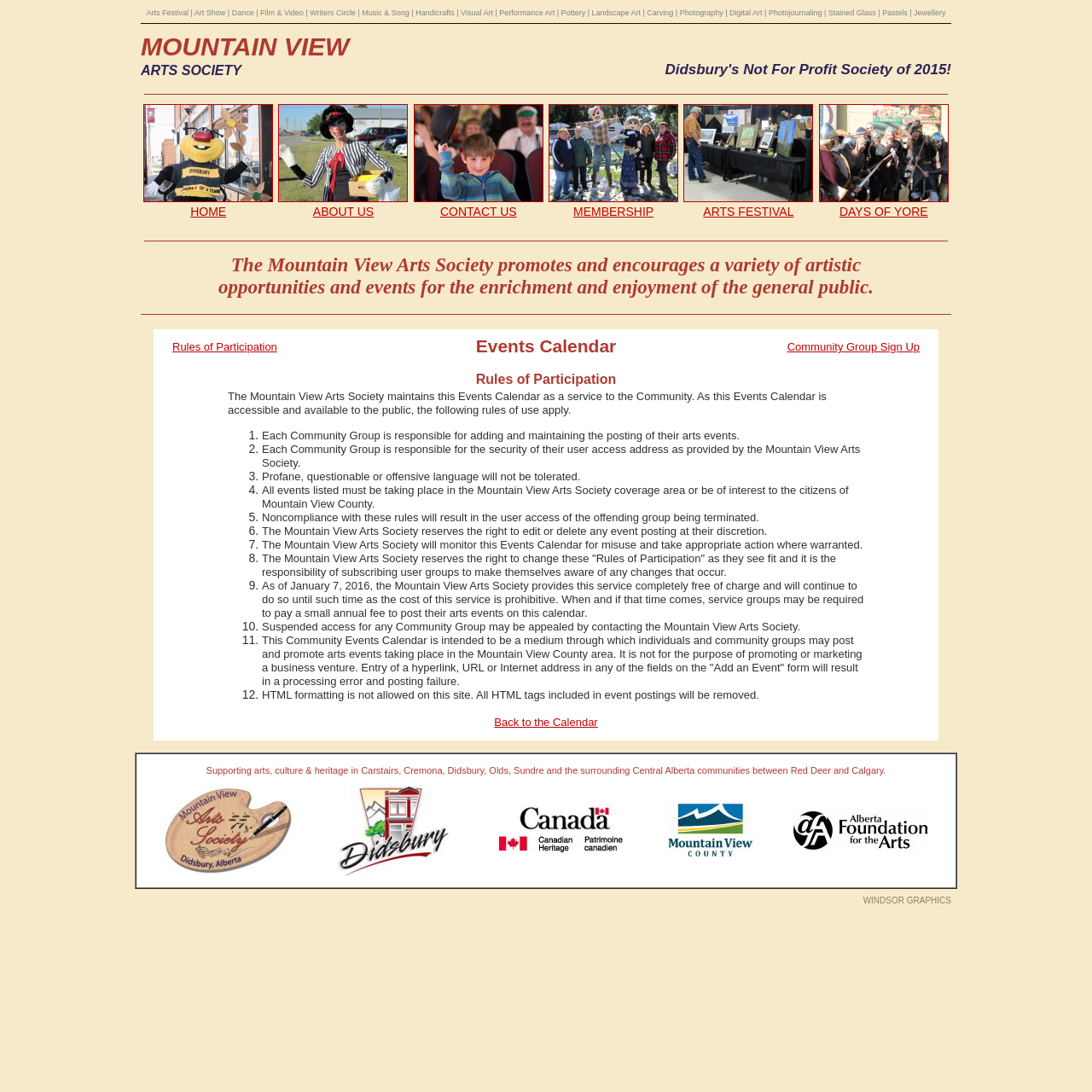Using the description: "alt="Logo designed by Lyle Schulz."", determine the UI element's bounding box coordinates. Ensure the coordinates are in the format of four float numbers between 0 and 1, i.e., [left, top, right, bottom].

[0.149, 0.79, 0.269, 0.803]